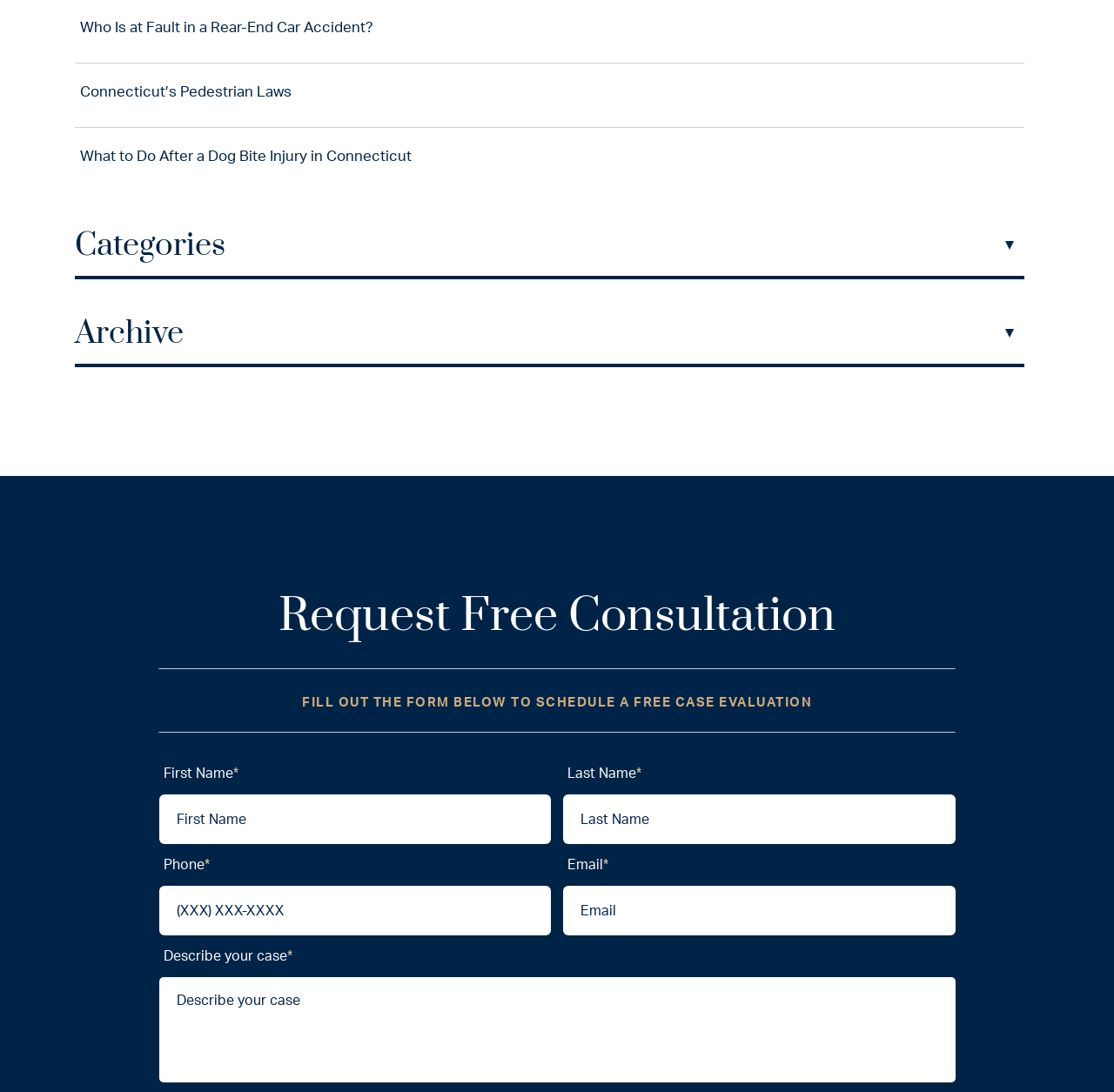How many fields are required in the form?
Respond to the question with a well-detailed and thorough answer.

The form has five required fields: First Name, Last Name, Phone, Email, and Describe your case. This can be determined by the presence of an asterisk (*) next to each field label.